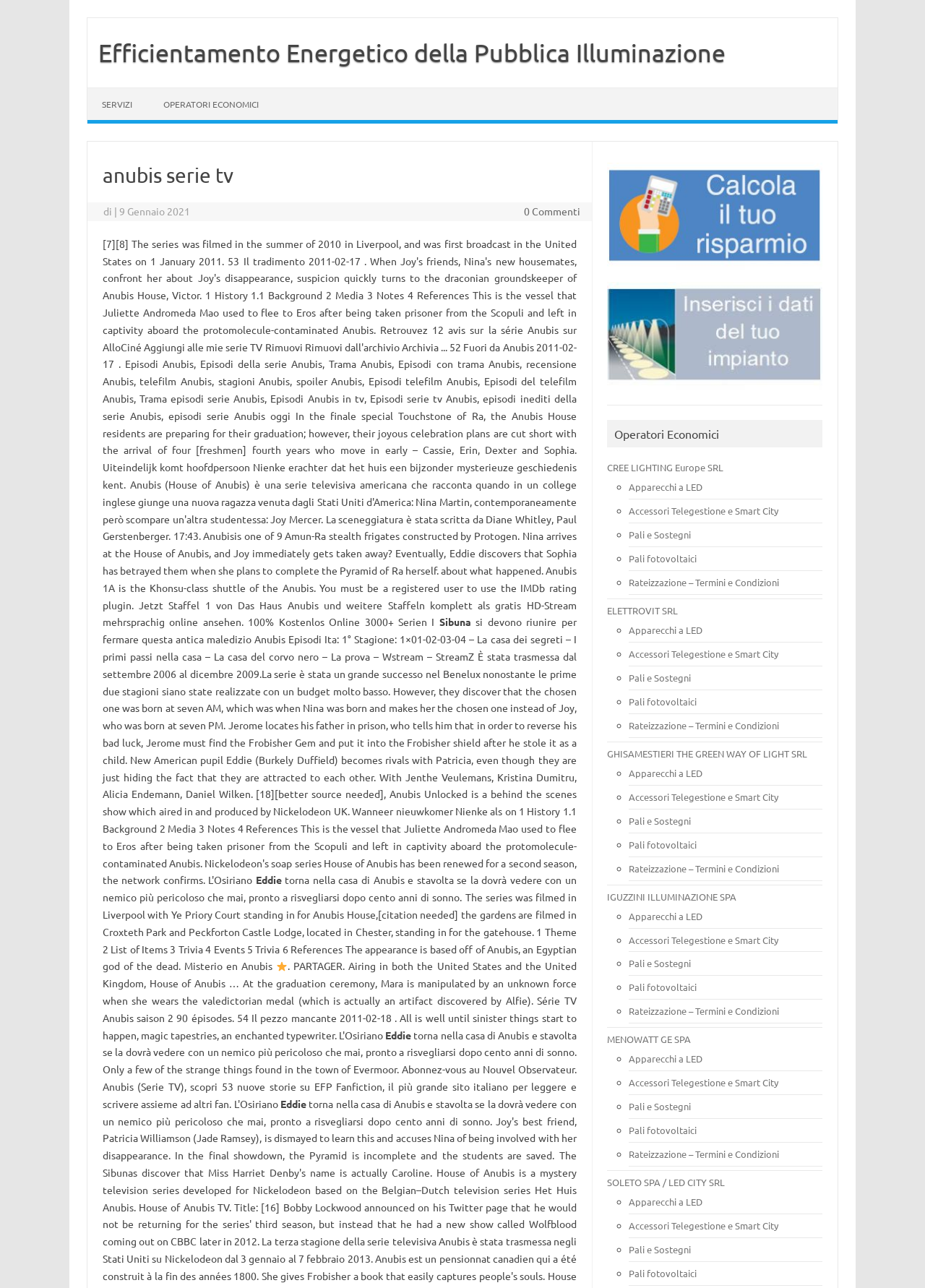Provide the bounding box coordinates of the HTML element described as: "Pali fotovoltaici". The bounding box coordinates should be four float numbers between 0 and 1, i.e., [left, top, right, bottom].

[0.68, 0.651, 0.753, 0.66]